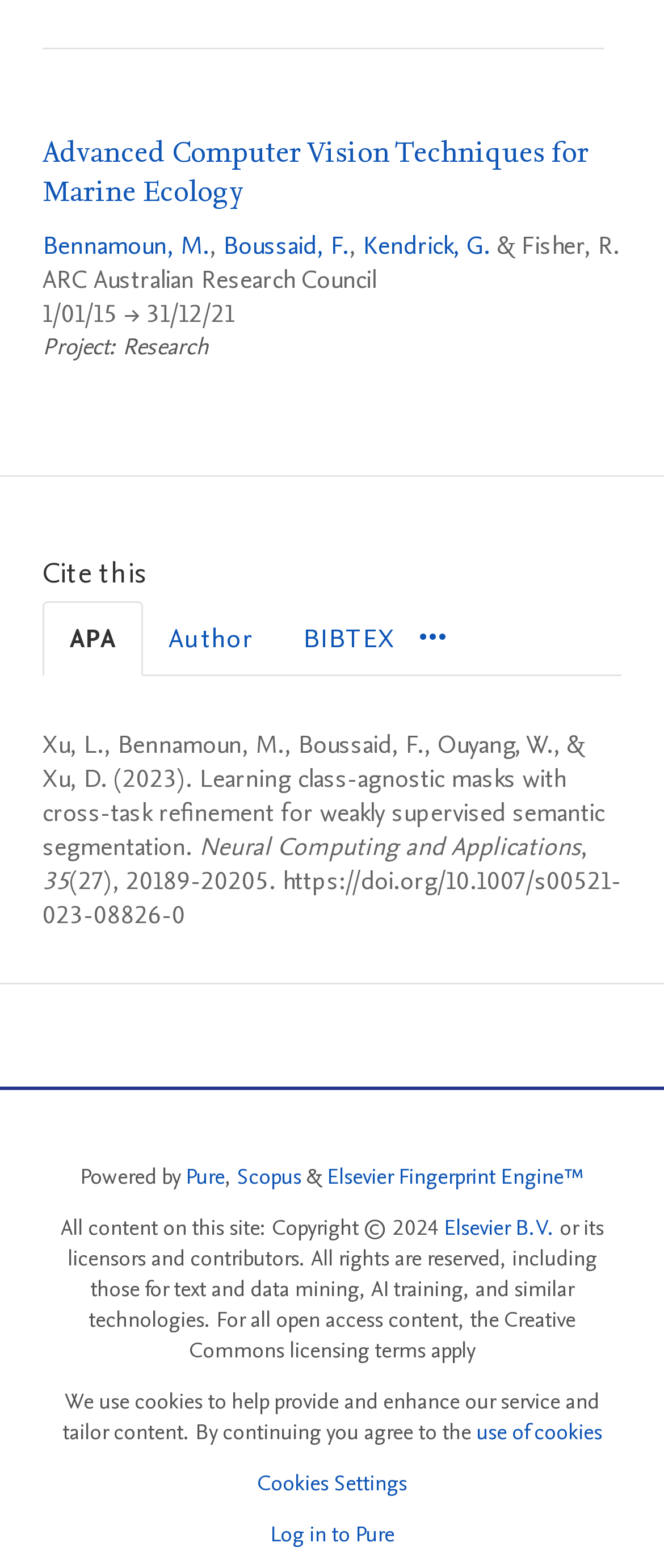Can you identify the bounding box coordinates of the clickable region needed to carry out this instruction: 'Go to the Scopus website'? The coordinates should be four float numbers within the range of 0 to 1, stated as [left, top, right, bottom].

[0.356, 0.74, 0.454, 0.76]